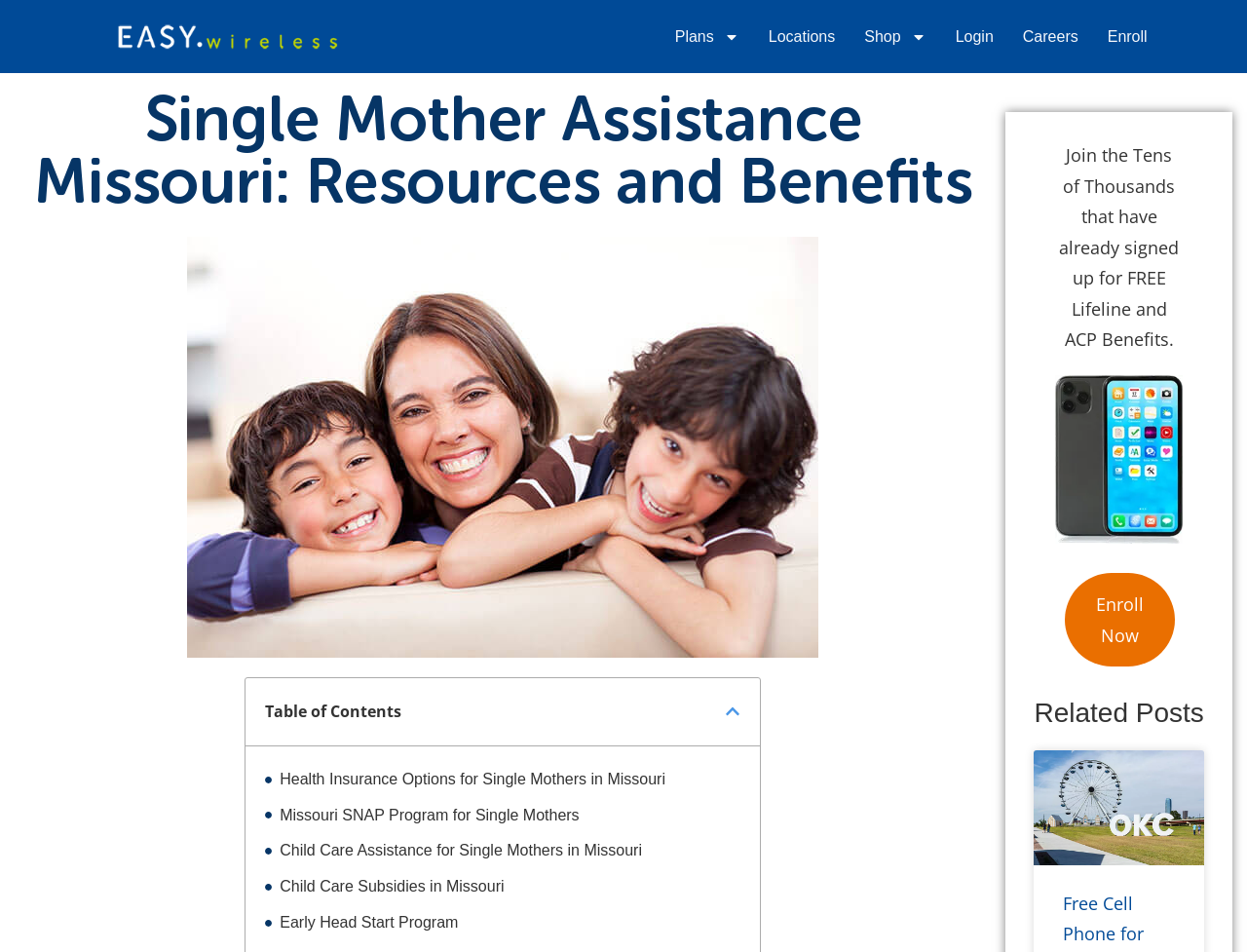Please determine the bounding box coordinates of the area that needs to be clicked to complete this task: 'Click on the 'Plans' link'. The coordinates must be four float numbers between 0 and 1, formatted as [left, top, right, bottom].

[0.541, 0.025, 0.593, 0.052]